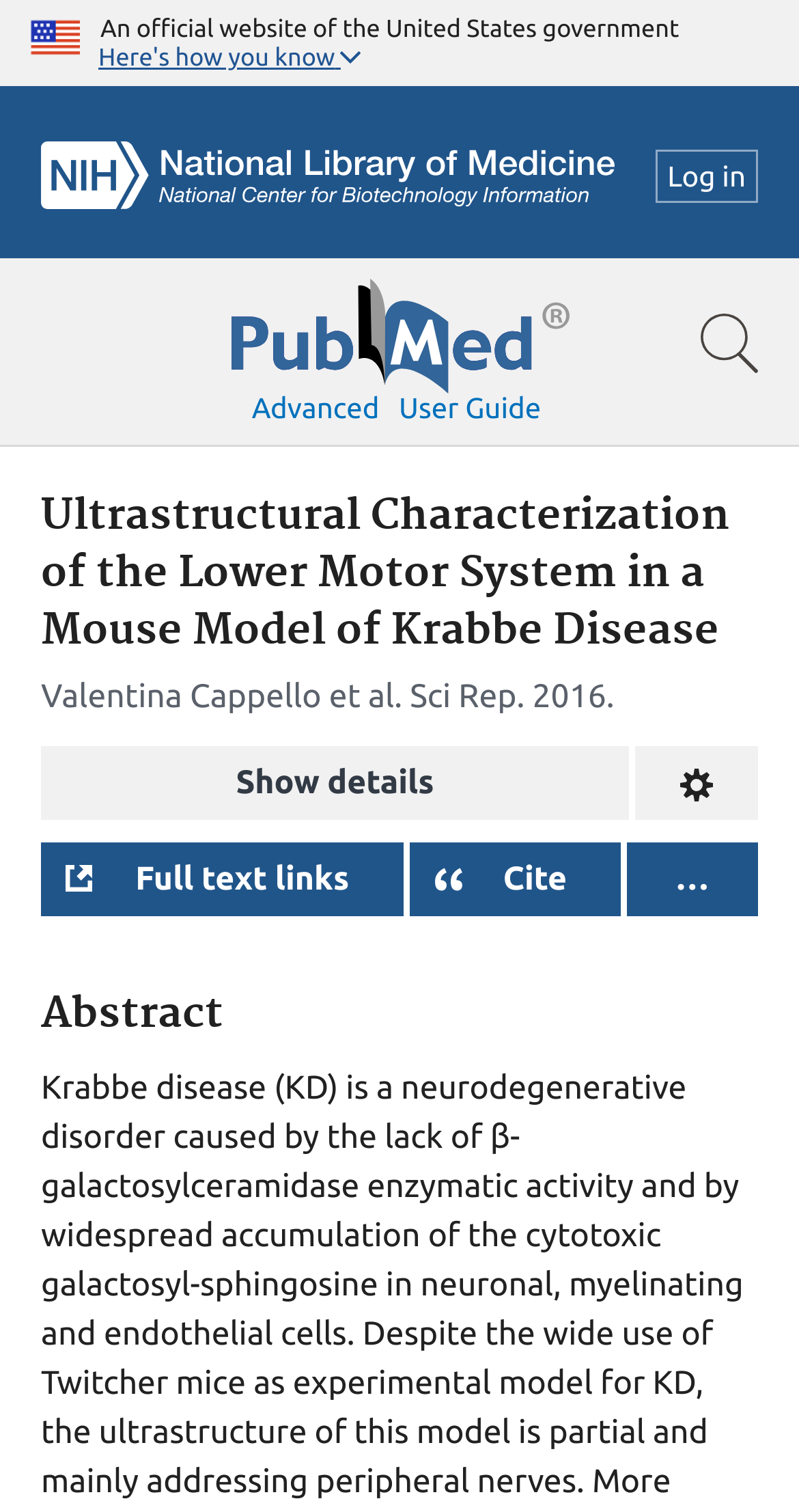Indicate the bounding box coordinates of the clickable region to achieve the following instruction: "View full article details."

[0.051, 0.493, 0.787, 0.542]